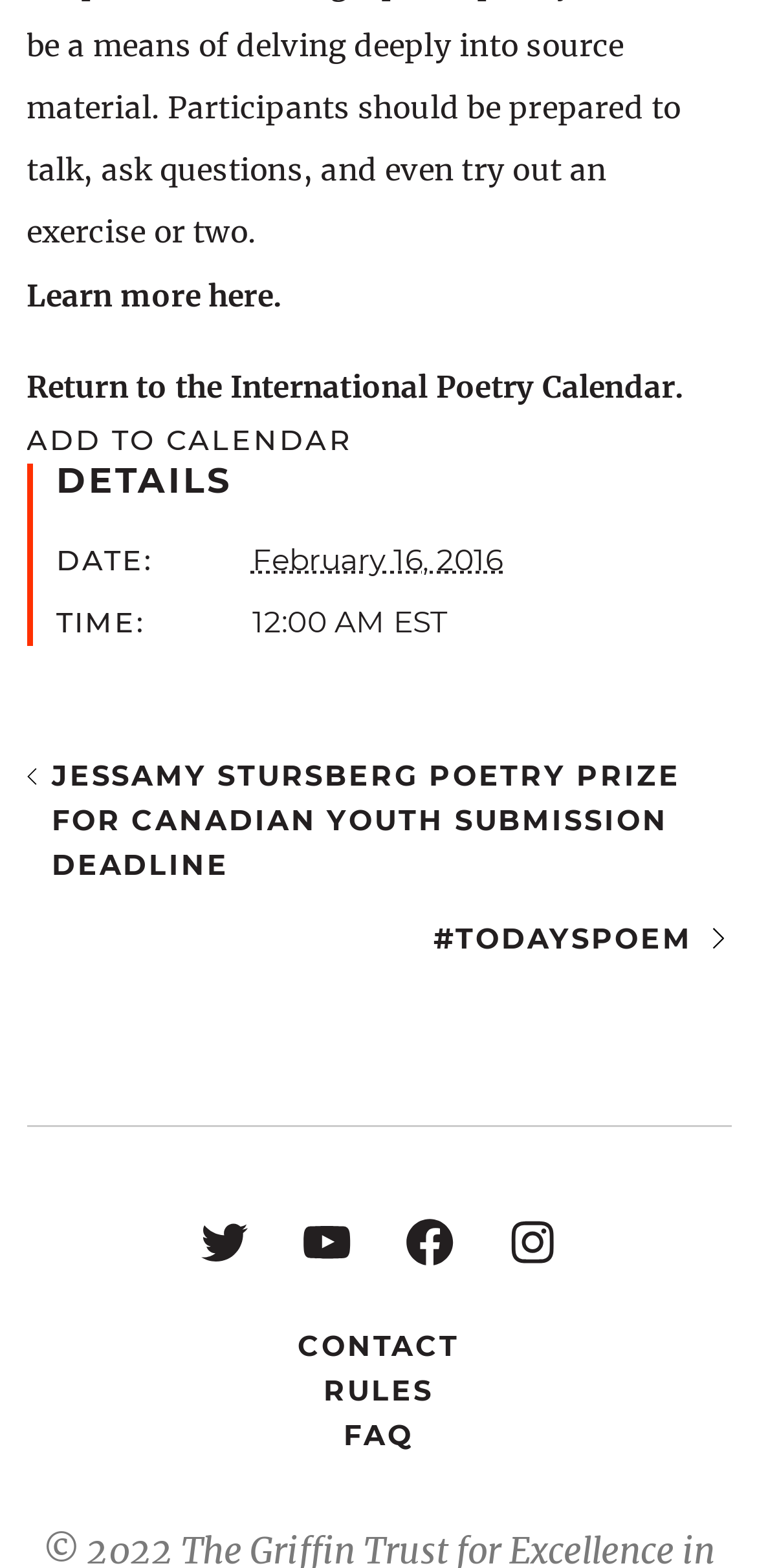Review the image closely and give a comprehensive answer to the question: What is the name of the poetry prize mentioned on this webpage?

I found the name of the poetry prize by looking at the links at the bottom of the webpage, which mention the Griffin Poetry Prize.